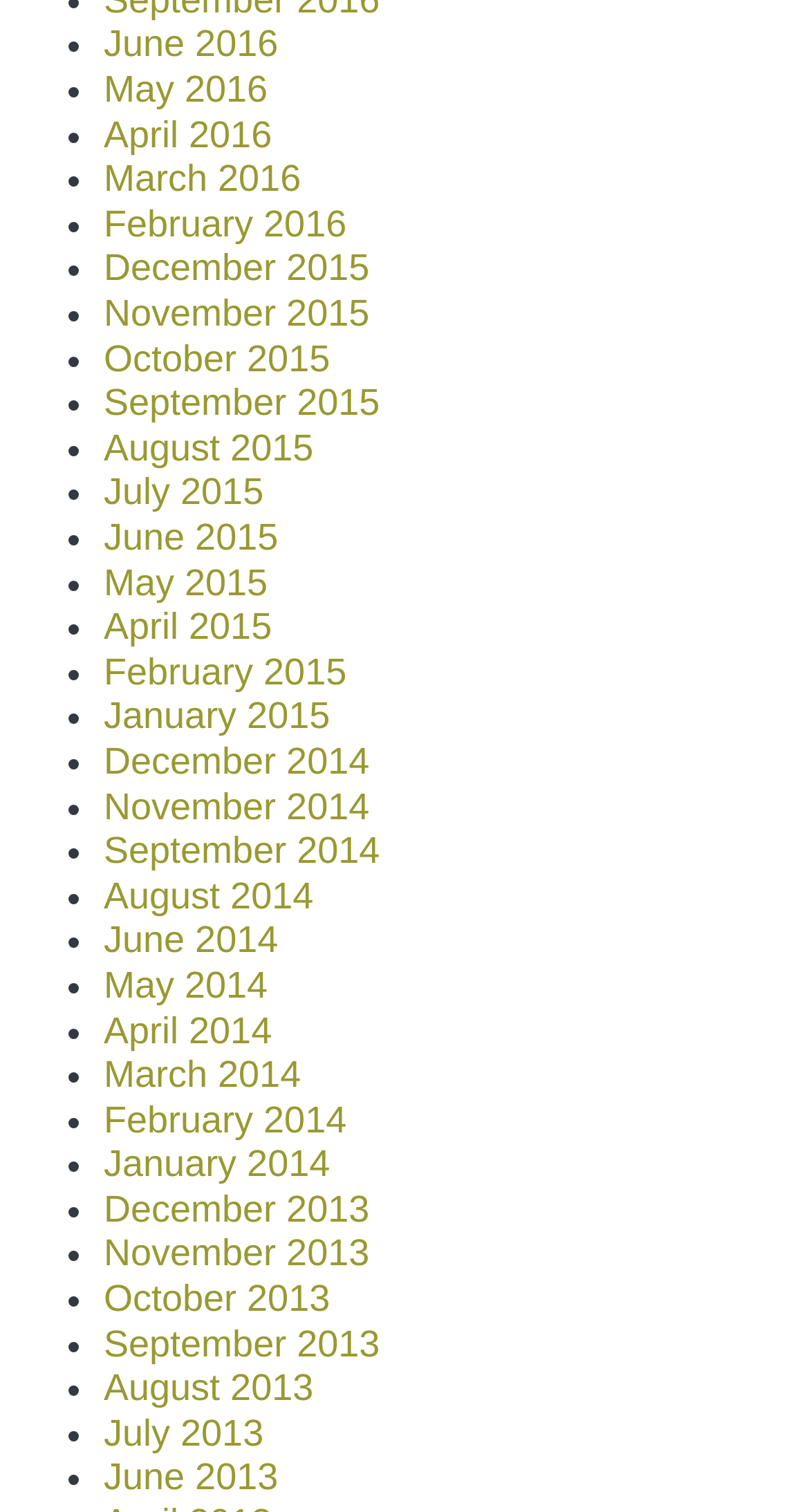Examine the image carefully and respond to the question with a detailed answer: 
How many months are listed in 2015?

I counted the number of links with '2015' in the text, and there are 12 months listed in 2015.